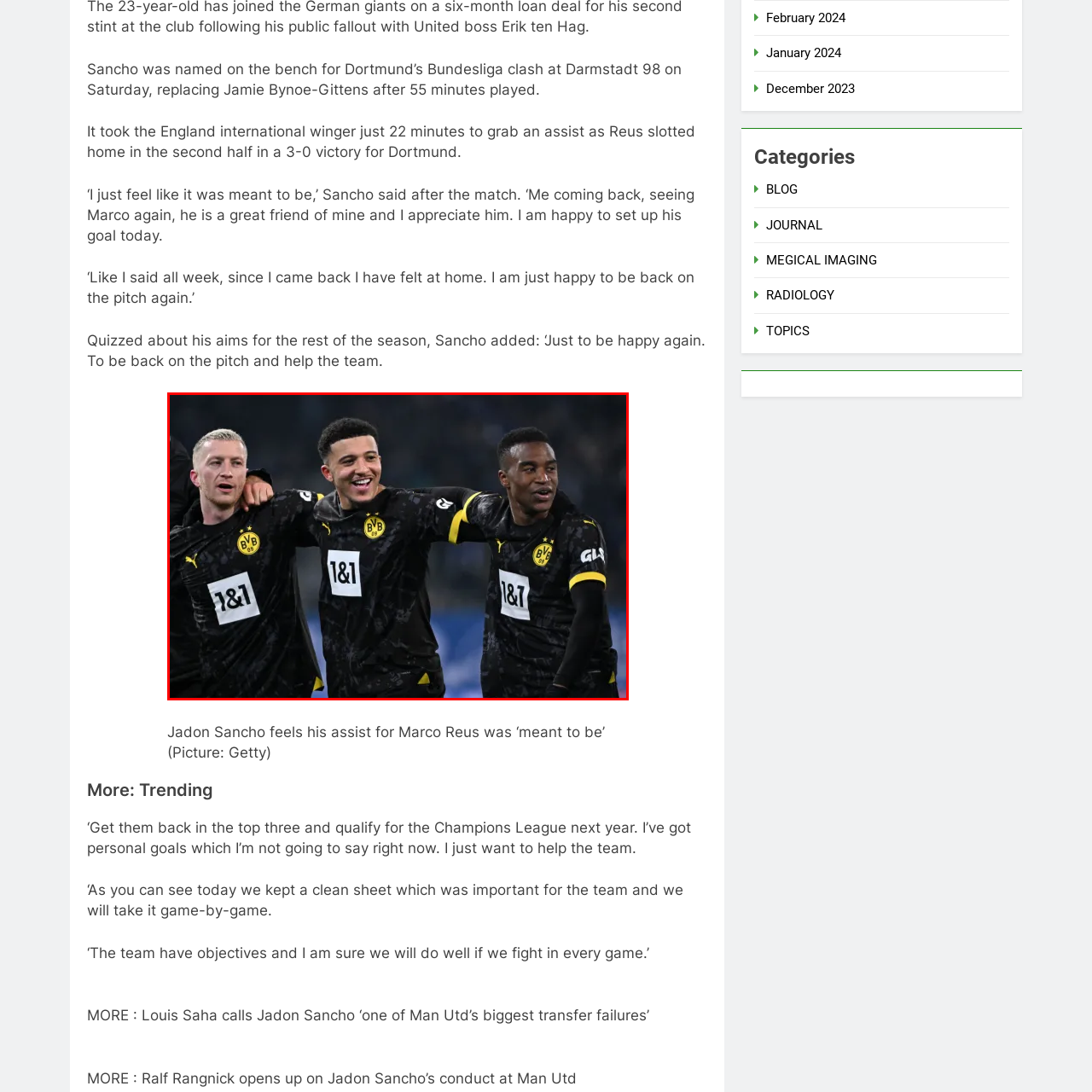Generate a detailed caption for the picture that is marked by the red rectangle.

Jadon Sancho celebrates joyfully with his Borussia Dortmund teammates after providing an assist during a Bundesliga match. The trio is wearing the team's striking black and yellow kit, with Sancho prominently in the center. Their camaraderie is evident as they embrace, showcasing the team's strong spirit amidst a successful 3-0 victory over Darmstadt 98. Sancho expressed his happiness post-match, highlighting how meaningful it was to reconnect with his teammate Marco Reus, who scored the goal from Sancho's assist. This moment encapsulates the joy of teamwork and the thrill of returning to the pitch, marking a positive turning point in Sancho's season.